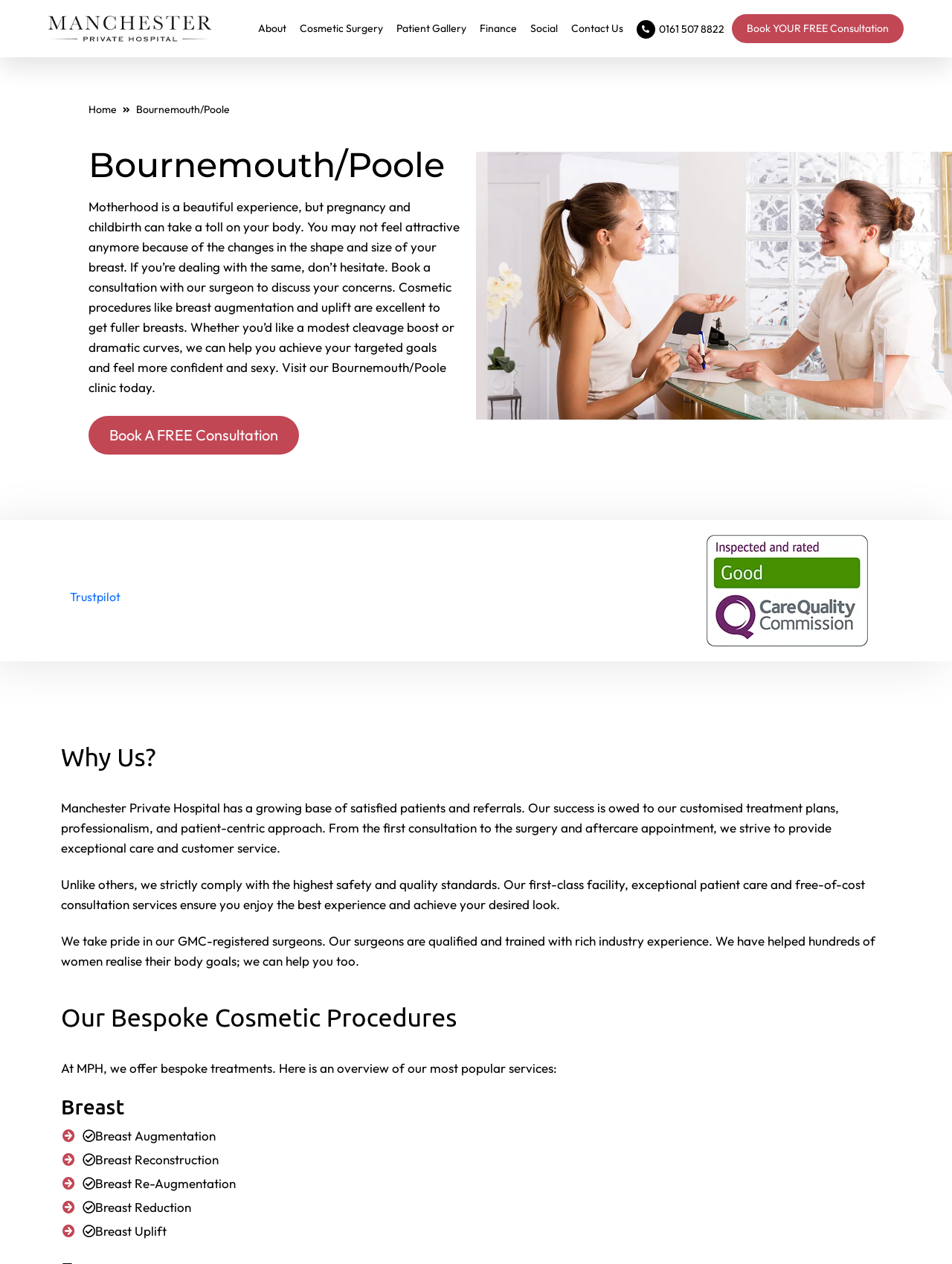Find the bounding box coordinates of the element to click in order to complete the given instruction: "Get in touch with Manchester Private Hospital."

[0.668, 0.016, 0.761, 0.03]